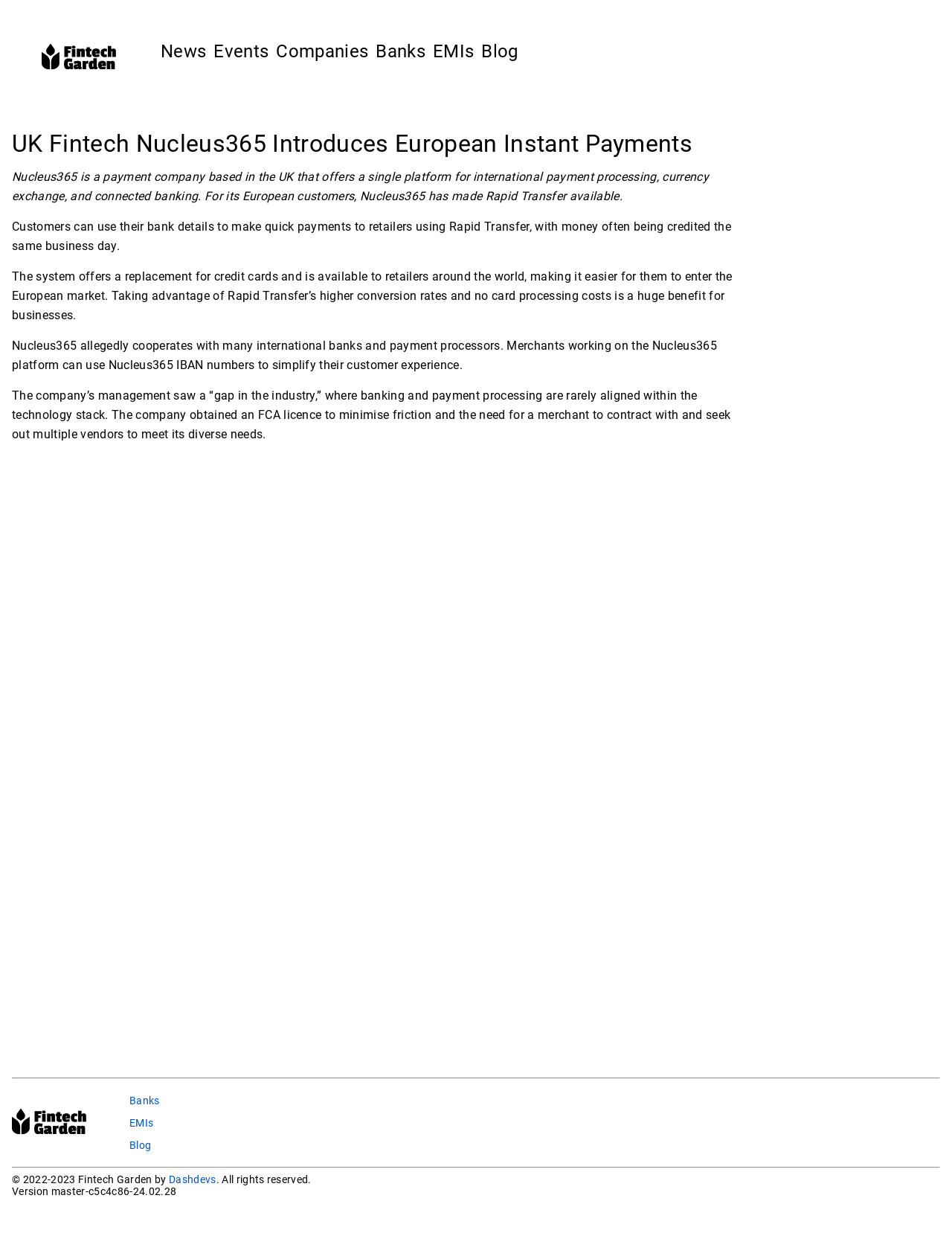Please identify the coordinates of the bounding box that should be clicked to fulfill this instruction: "go to home page".

None